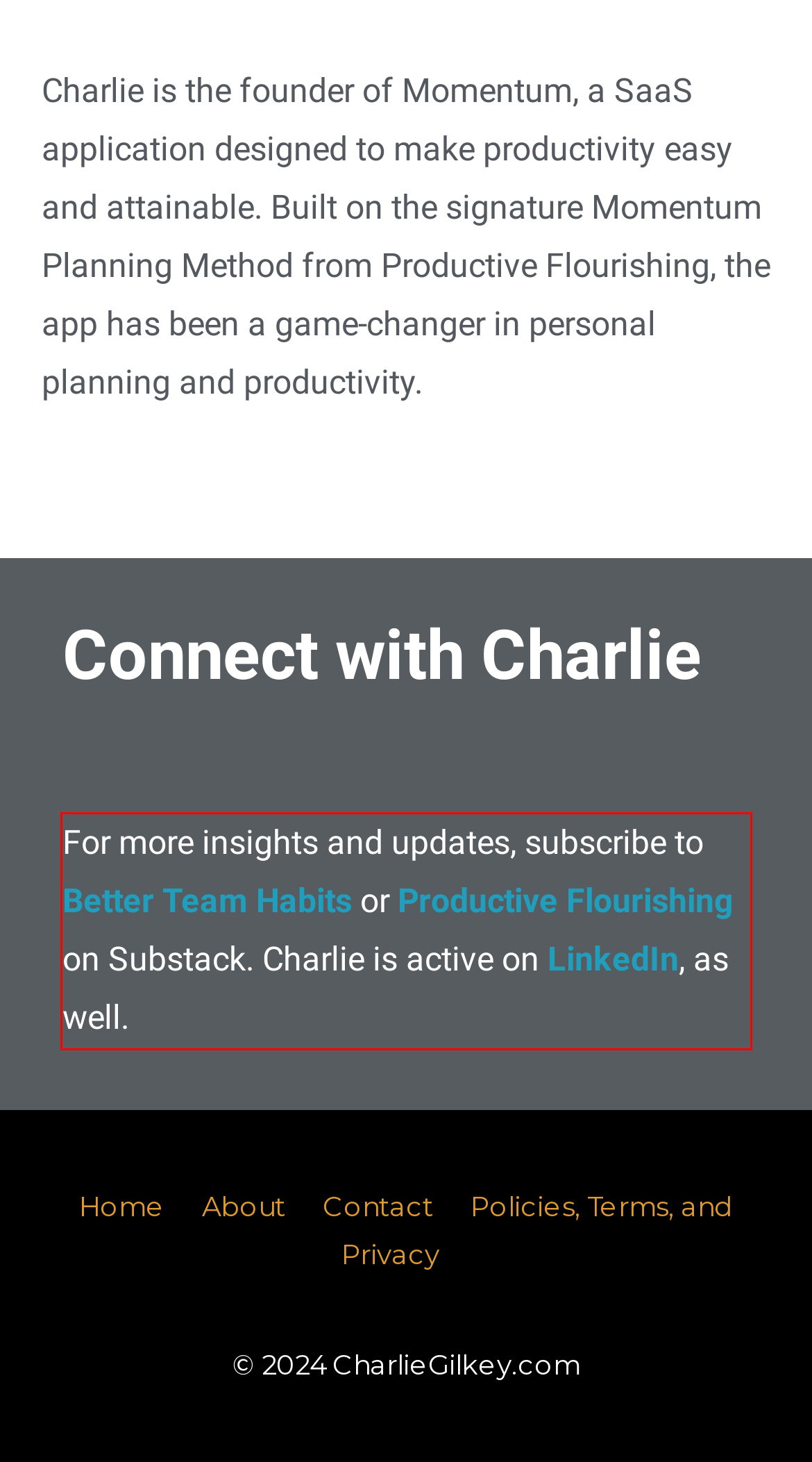You are looking at a screenshot of a webpage with a red rectangle bounding box. Use OCR to identify and extract the text content found inside this red bounding box.

For more insights and updates, subscribe to Better Team Habits or Productive Flourishing on Substack. Charlie is active on LinkedIn, as well.